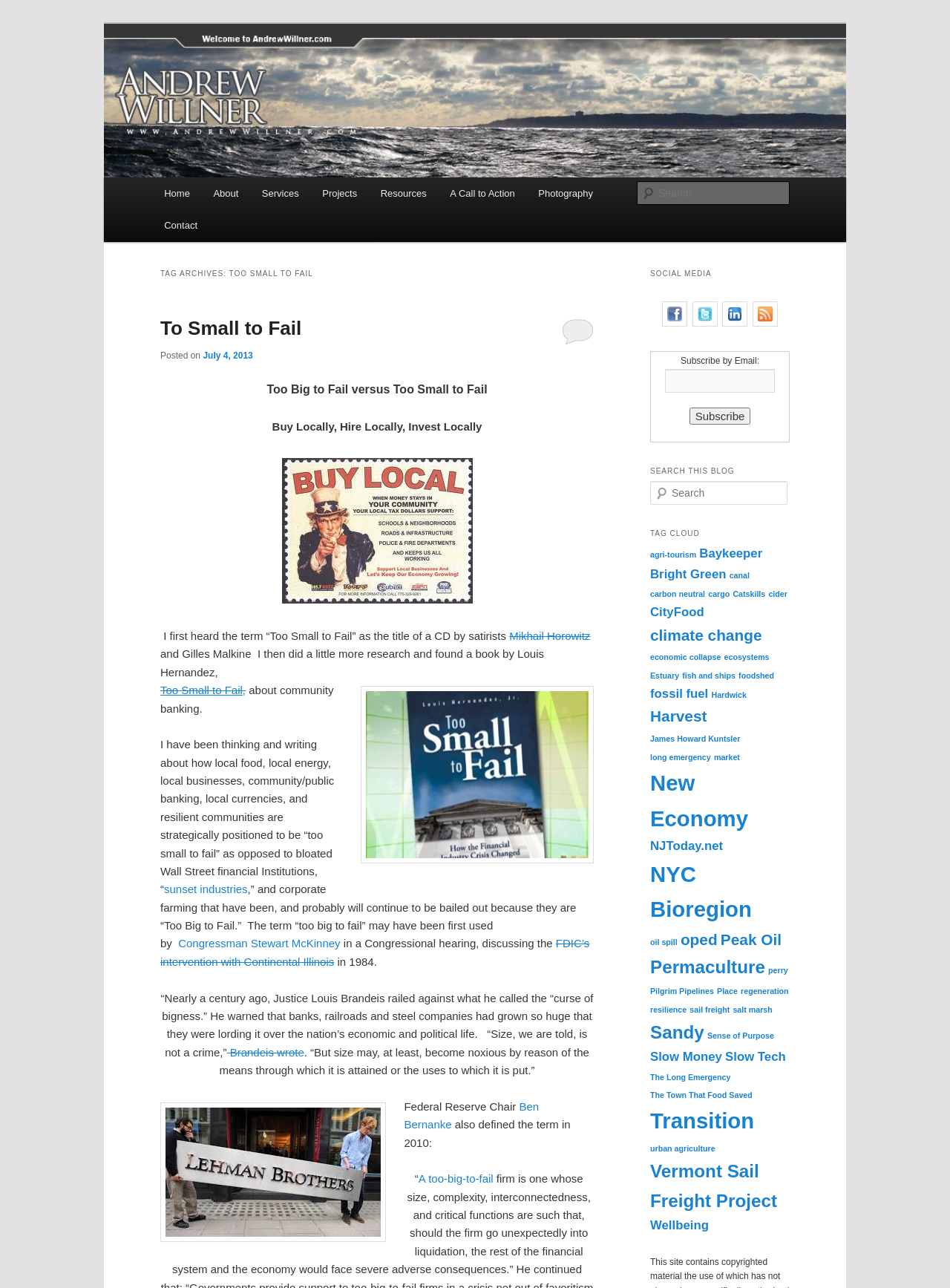What is the purpose of the 'Search this blog' section?
Please respond to the question with a detailed and informative answer.

The purpose of the 'Search this blog' section is to allow users to search for specific blog posts, as indicated by the text 'Search this blog' and the presence of a search box and button.